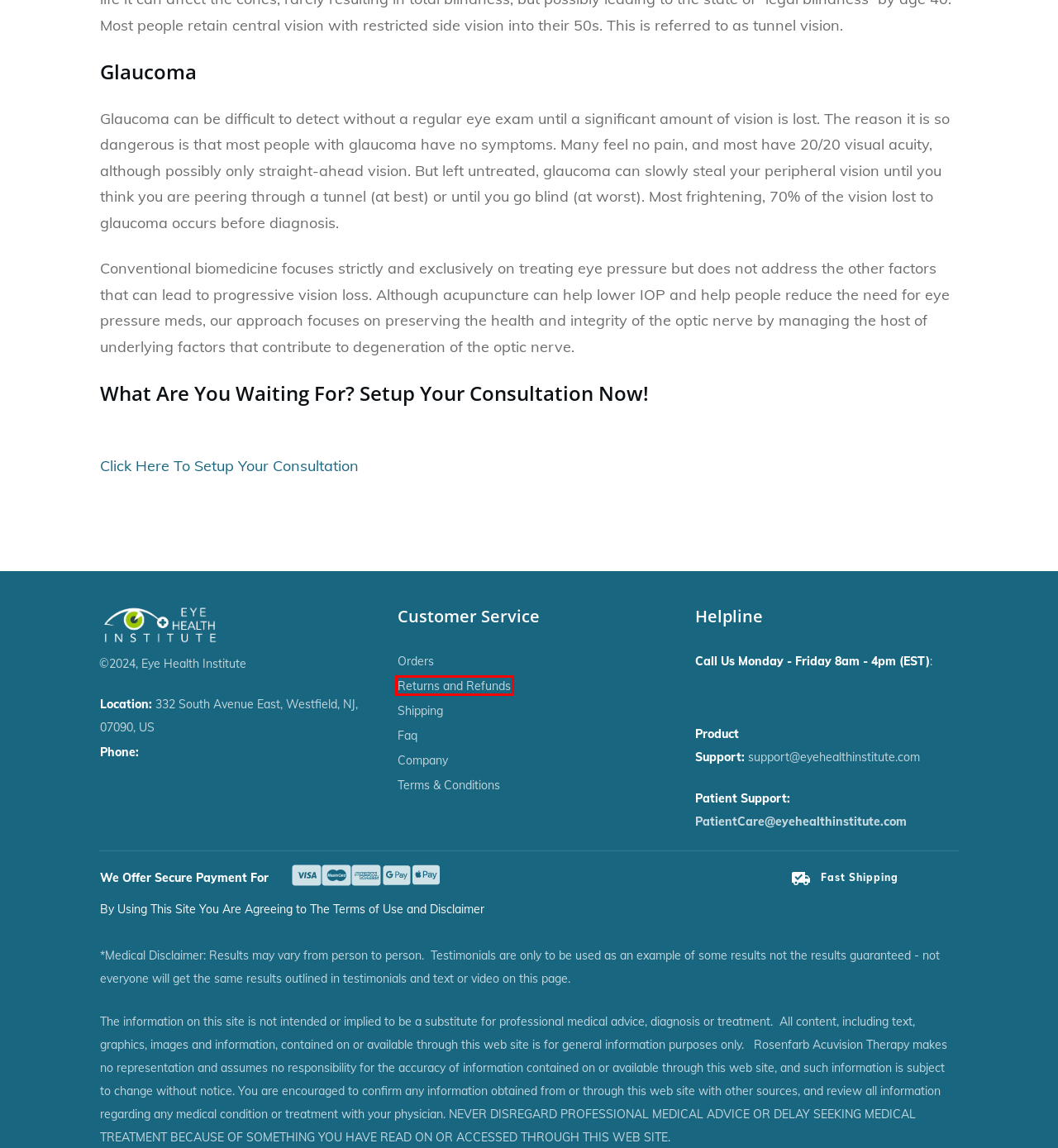You have a screenshot of a webpage with a red rectangle bounding box around an element. Identify the best matching webpage description for the new page that appears after clicking the element in the bounding box. The descriptions are:
A. Members Home - Eye Health Institute
B. Terms and Conditions - Eye Health Institute
C. ACS-3000 FAQ - Eye Health Institute
D. Eye Health Institute | Home - Eye Health Institute
E. About Us - Eye Health Institute
F. Shipping Policy - Eye Health Institute
G. Apply - Eye Health Institute
H. Returns and Refund Policy - Eye Health Institute

H